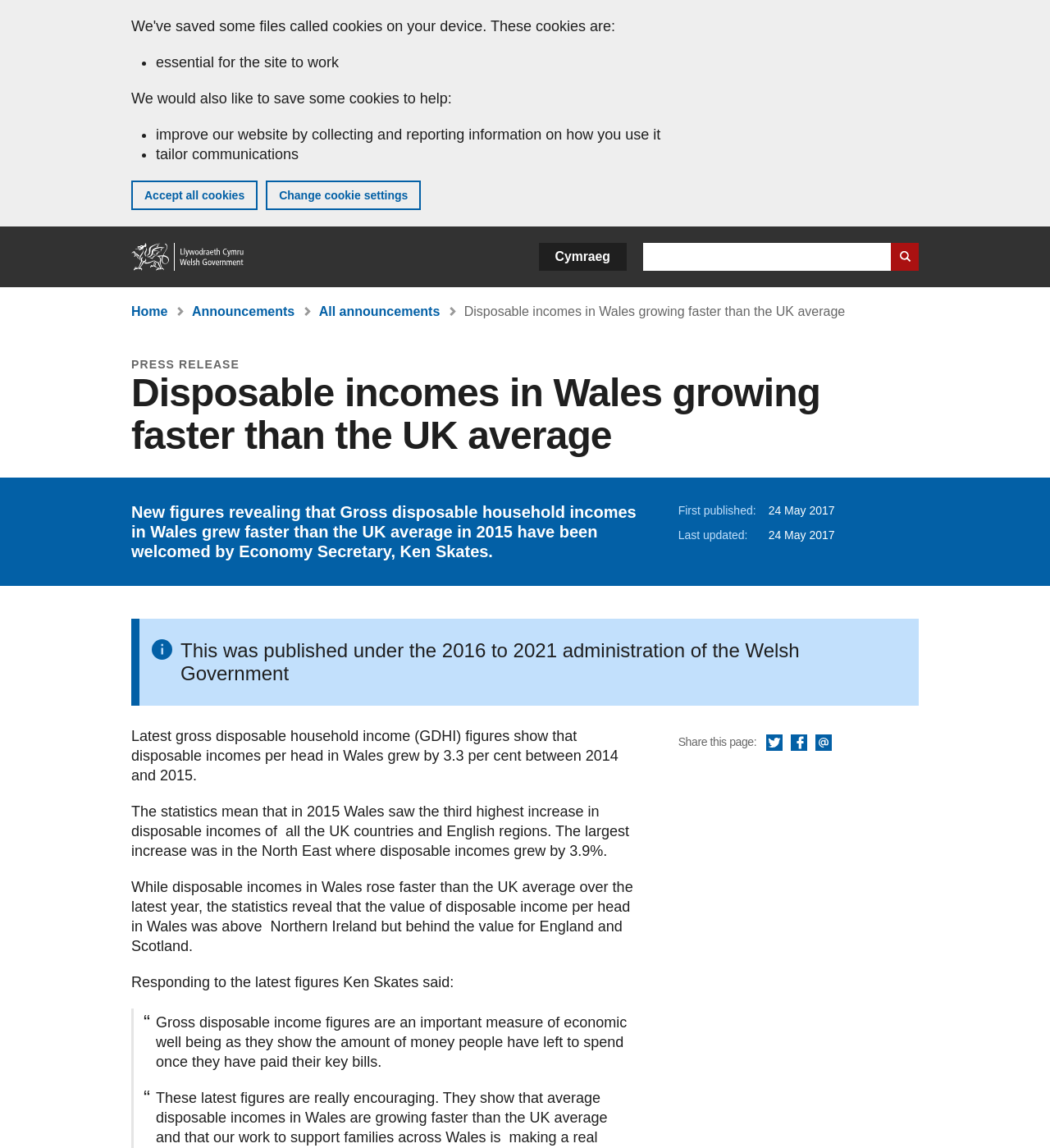What is the value of disposable income per head in Wales compared to other UK countries and English regions?
Based on the image, give a concise answer in the form of a single word or short phrase.

Above Northern Ireland but behind England and Scotland